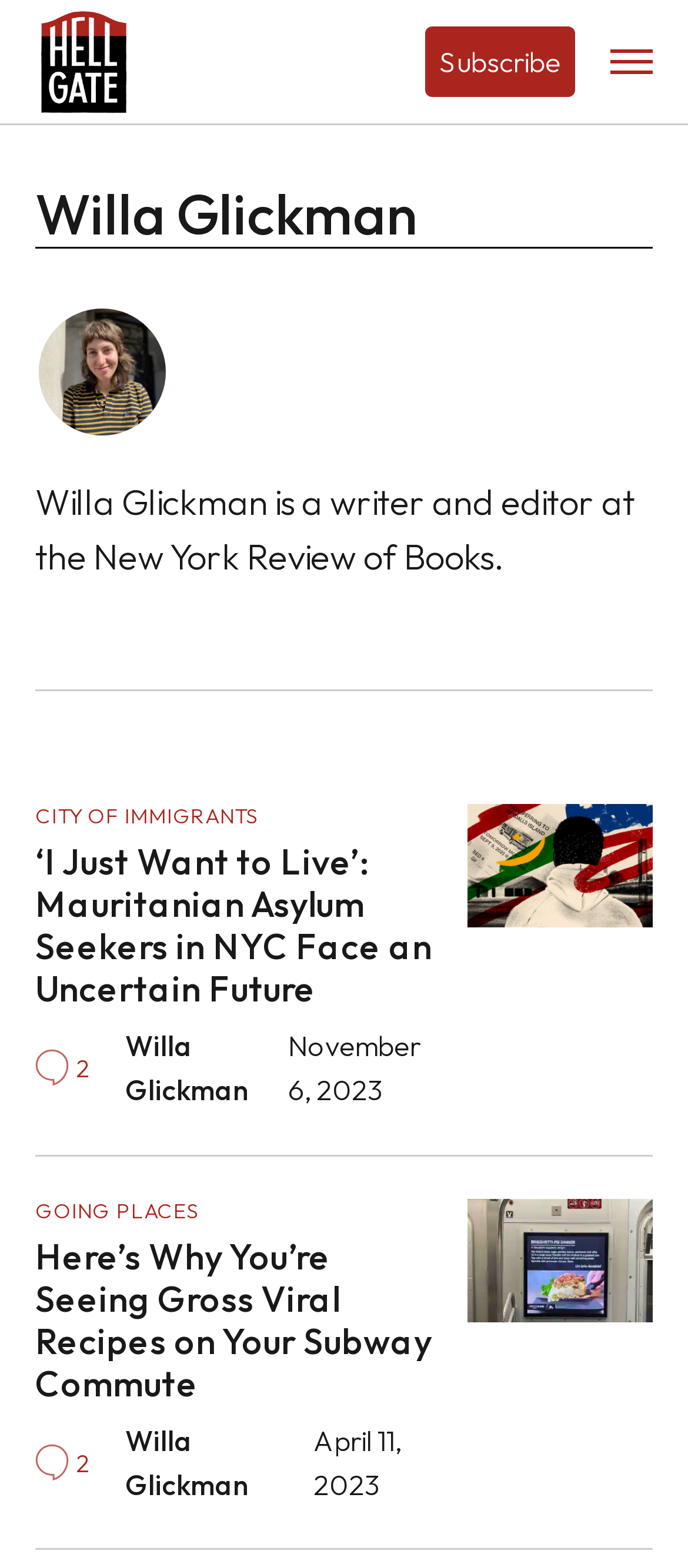Please identify the bounding box coordinates of the element I need to click to follow this instruction: "open menu".

[0.887, 0.022, 0.949, 0.056]